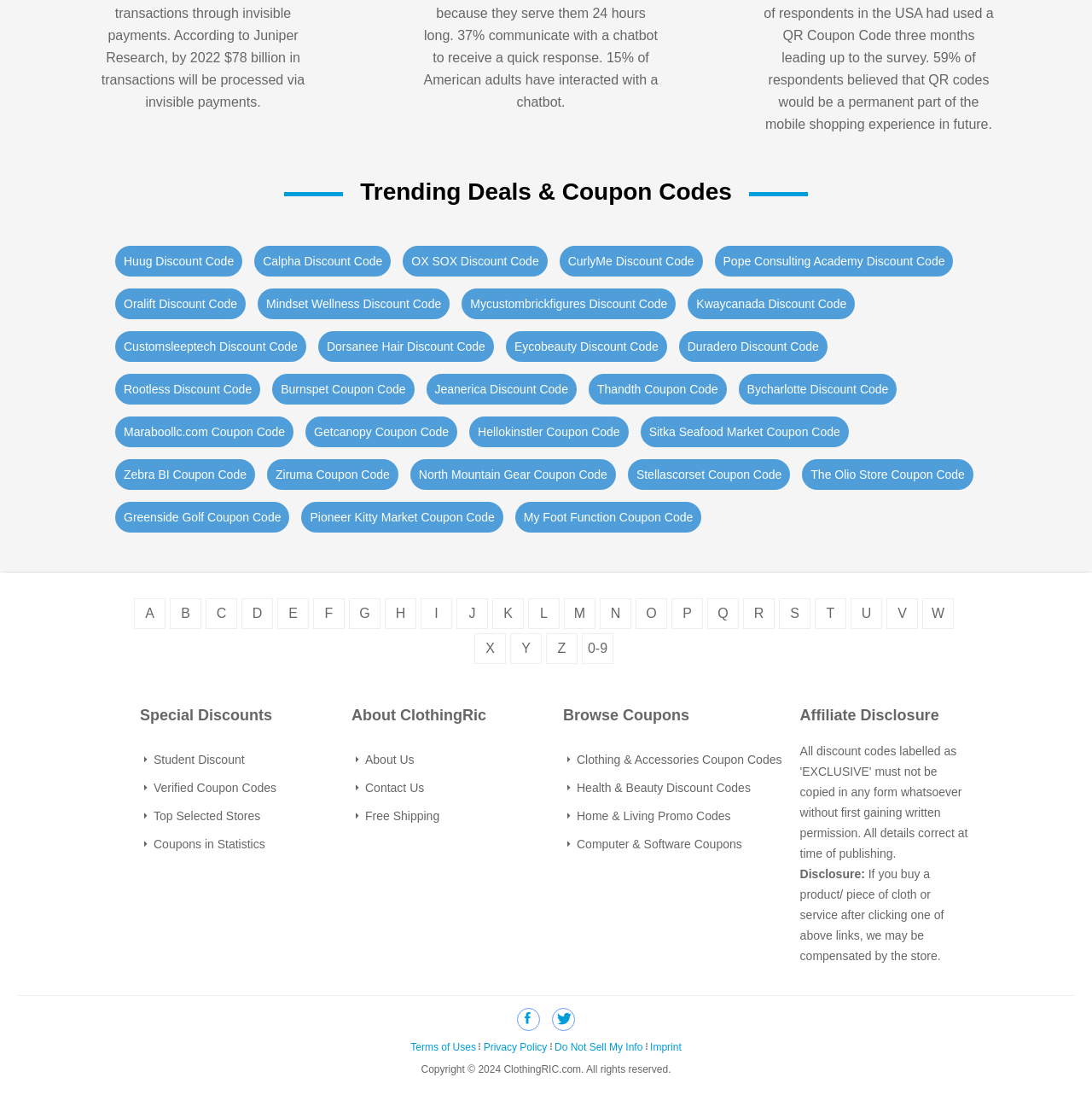What is the last category of coupons listed on the webpage?
Analyze the image and deliver a detailed answer to the question.

The last category of coupons listed on the webpage is 'Computer & Software Coupons' which is indicated by the link at the bottom of the 'Browse Coupons' section.